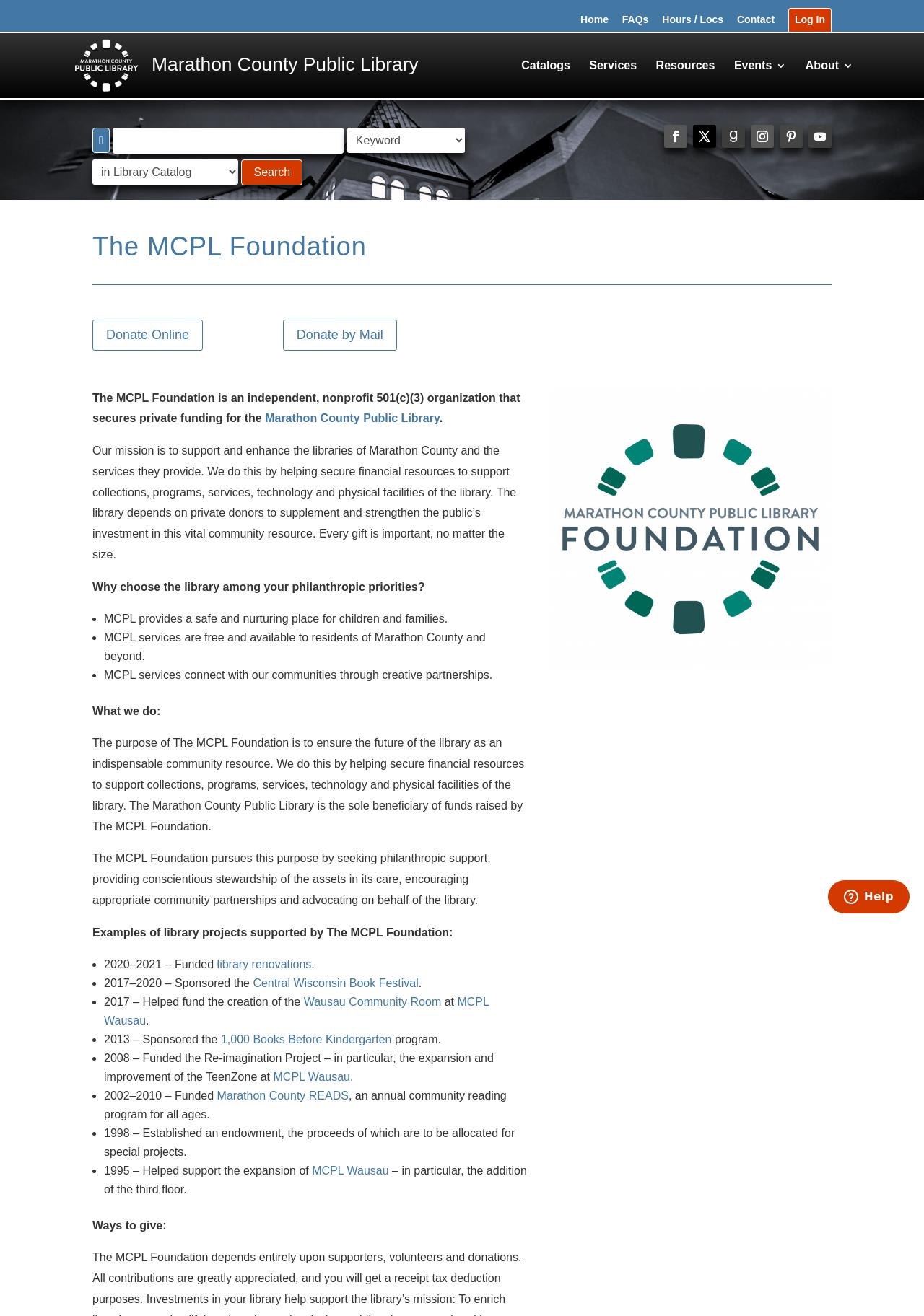Describe every aspect of the webpage in a detailed manner.

The webpage is about the Marathon County Public Library (MCPL) Foundation, a non-profit organization that supports the Marathon County Public Library. At the top of the page, there are several links to navigate to different sections of the website, including "Home", "FAQs", "Hours / Locs", "Contact", and "Log In". Below these links, there is a logo of the Marathon County Public Library (MCPL) with a link to the library's website.

On the left side of the page, there is a search bar with a button labeled "Search" and several social media links. Above the search bar, there are links to "Catalogs", "Services", "Resources", "Events", and "About".

The main content of the page is divided into several sections. The first section introduces the MCPL Foundation, stating its mission and purpose. The foundation supports the library by securing private funding for its collections, programs, services, technology, and physical facilities.

The next section explains why one should choose the library as a philanthropic priority, highlighting its importance as a safe and nurturing place for children and families, its free services available to residents of Marathon County and beyond, and its community partnerships.

The following section describes what the MCPL Foundation does, including seeking philanthropic support, providing stewardship of its assets, and advocating on behalf of the library. It also lists examples of library projects supported by the foundation, such as library renovations, the Central Wisconsin Book Festival, and the creation of the Wausau Community Room.

The page also provides information on ways to give to the foundation, including donating online or by mail. At the bottom of the page, there is a chat widget where users can chat with one of the foundation's agents.